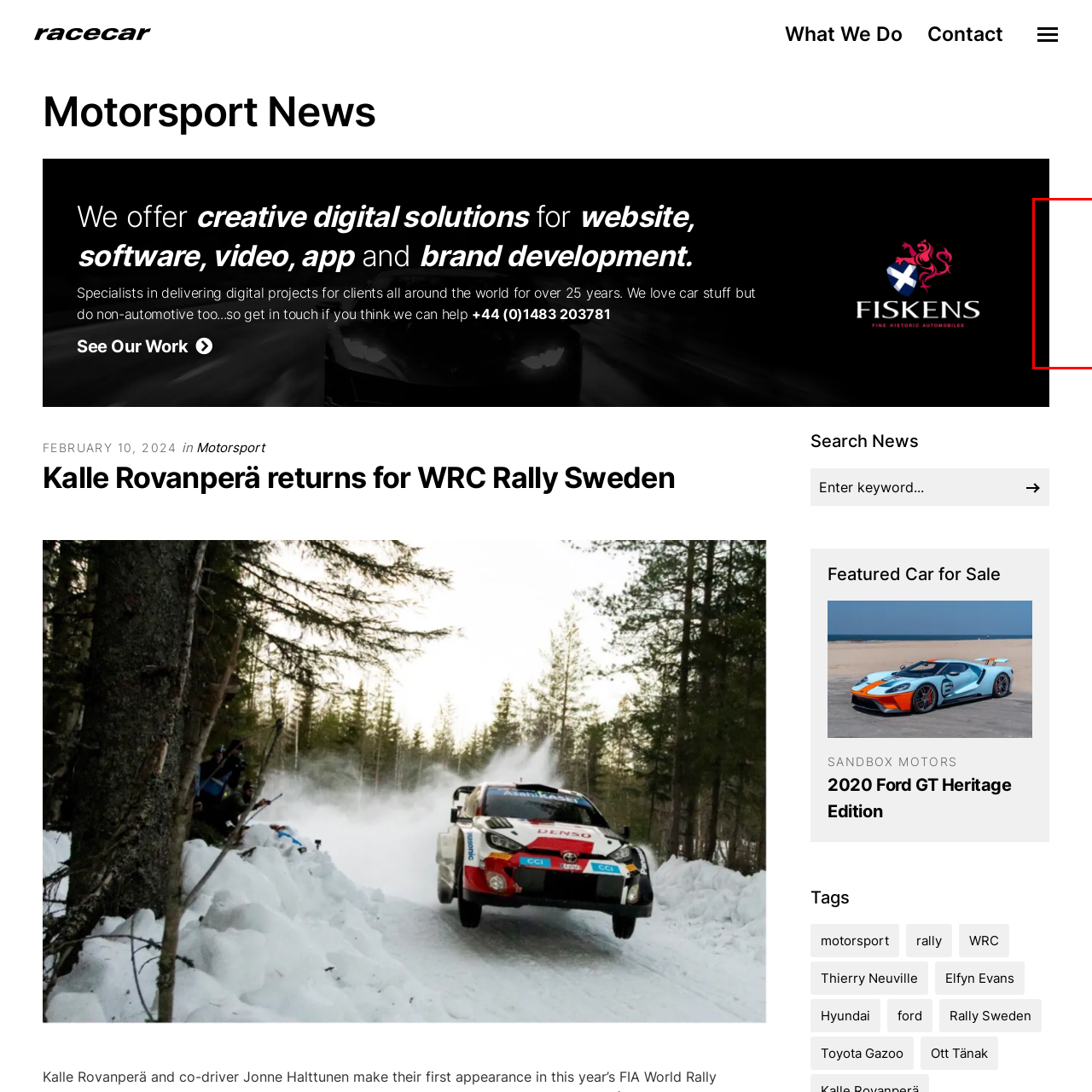Observe the image segment inside the red bounding box and answer concisely with a single word or phrase: What is the role of Kalle Rovanperä in the graphic?

Rally driver